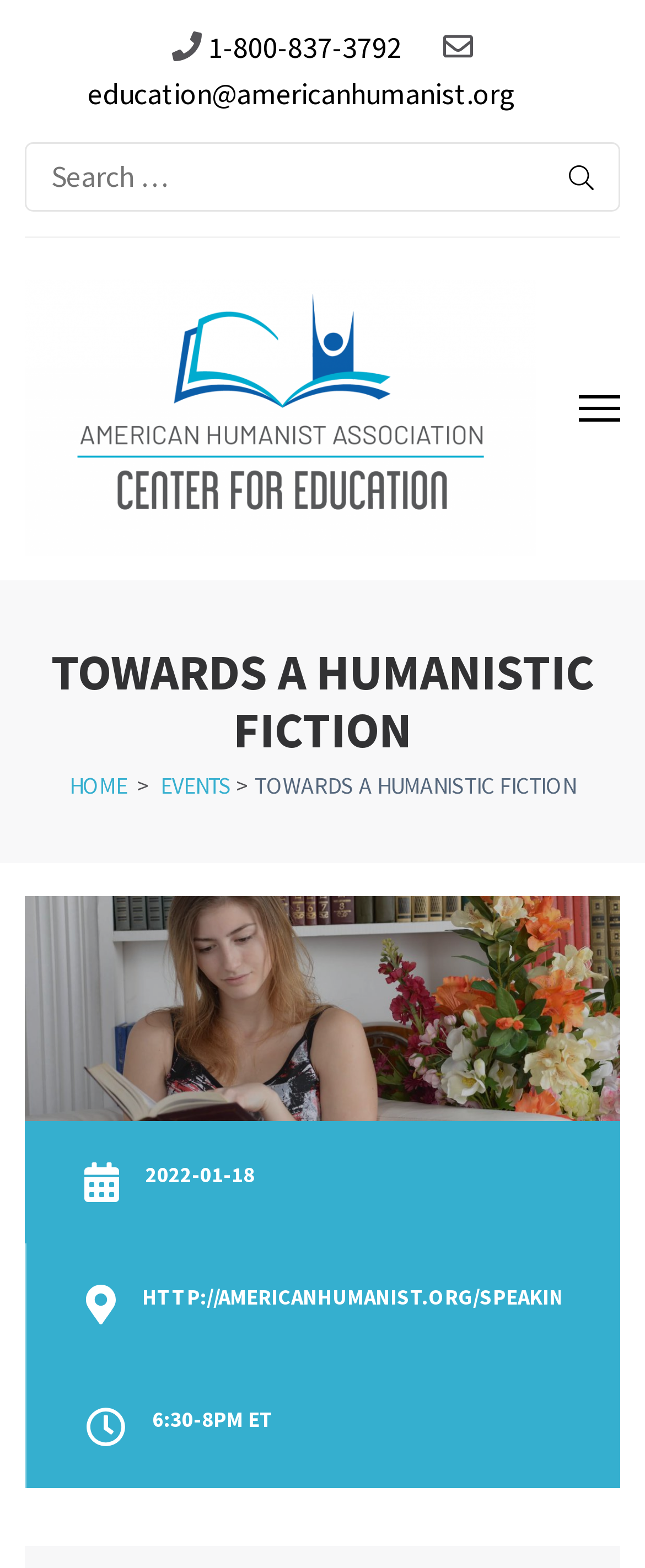What is the event date?
Please provide a detailed and thorough answer to the question.

I found the event date by looking at the StaticText element with the text '2022-01-18' which is located below the event title.